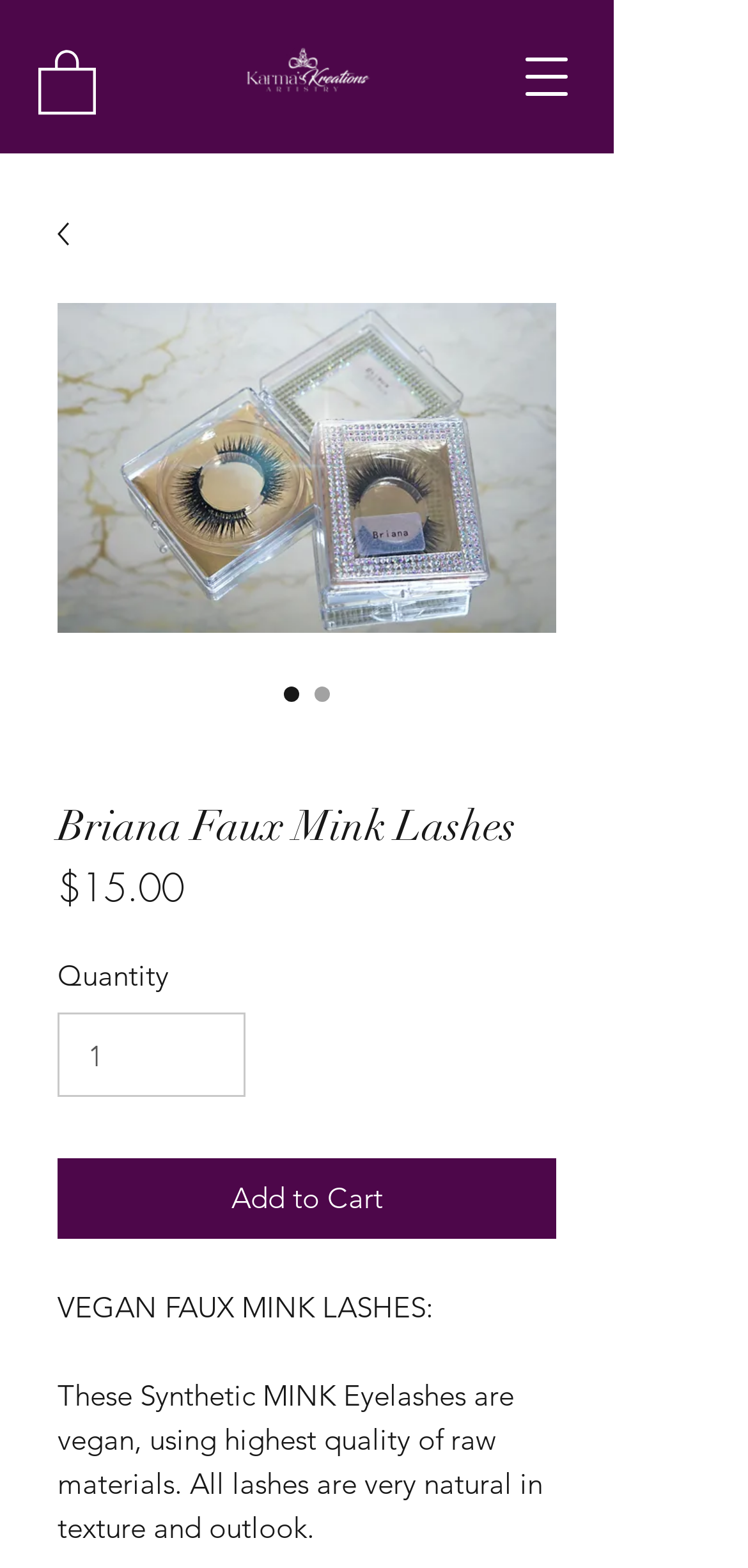What is the price of the lashes?
Carefully analyze the image and provide a thorough answer to the question.

The price of the lashes is mentioned as '$15.00' on the webpage, which is displayed next to the 'Price' label.